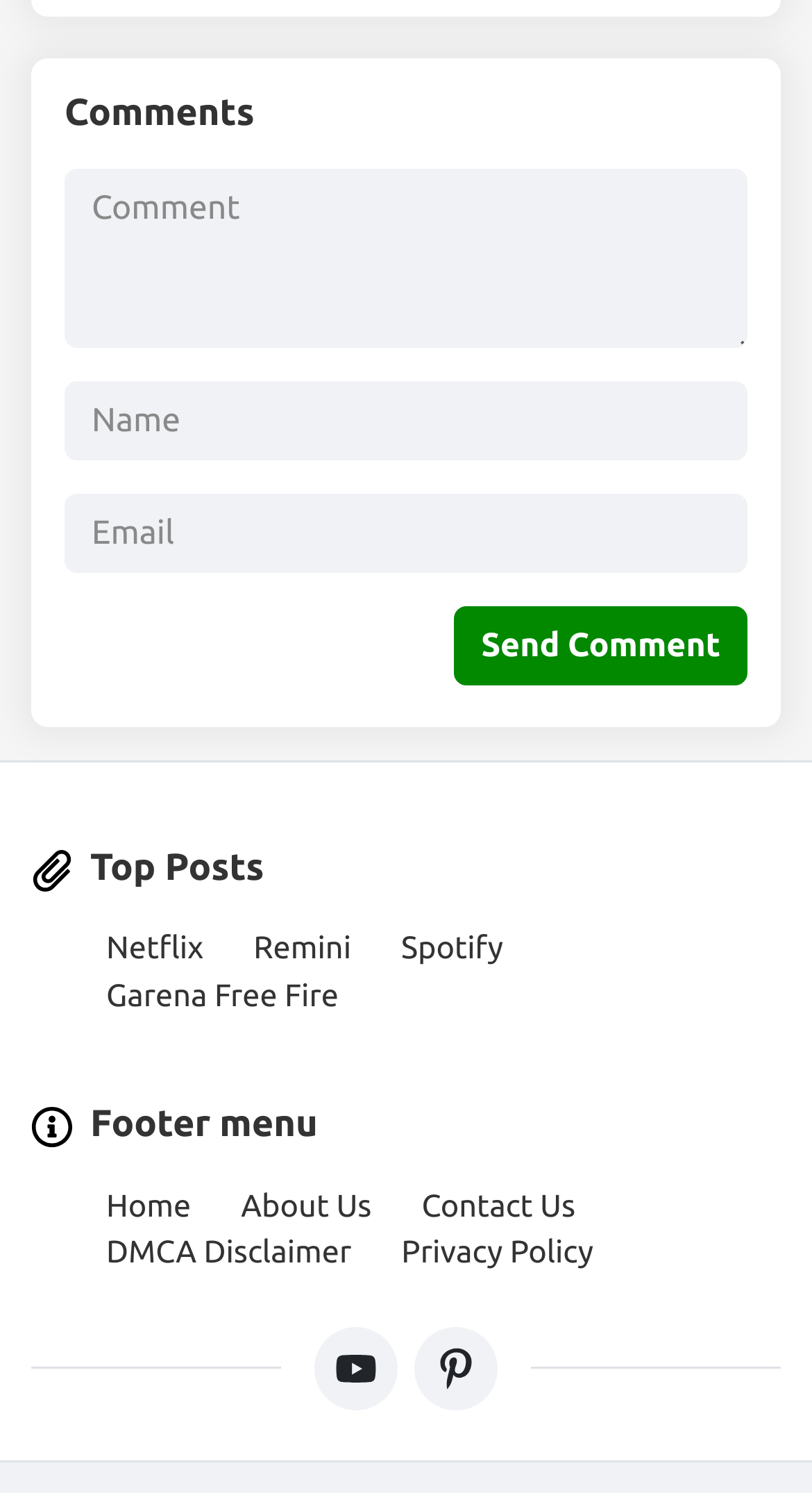Provide the bounding box coordinates of the section that needs to be clicked to accomplish the following instruction: "Enter your name."

[0.079, 0.256, 0.921, 0.309]